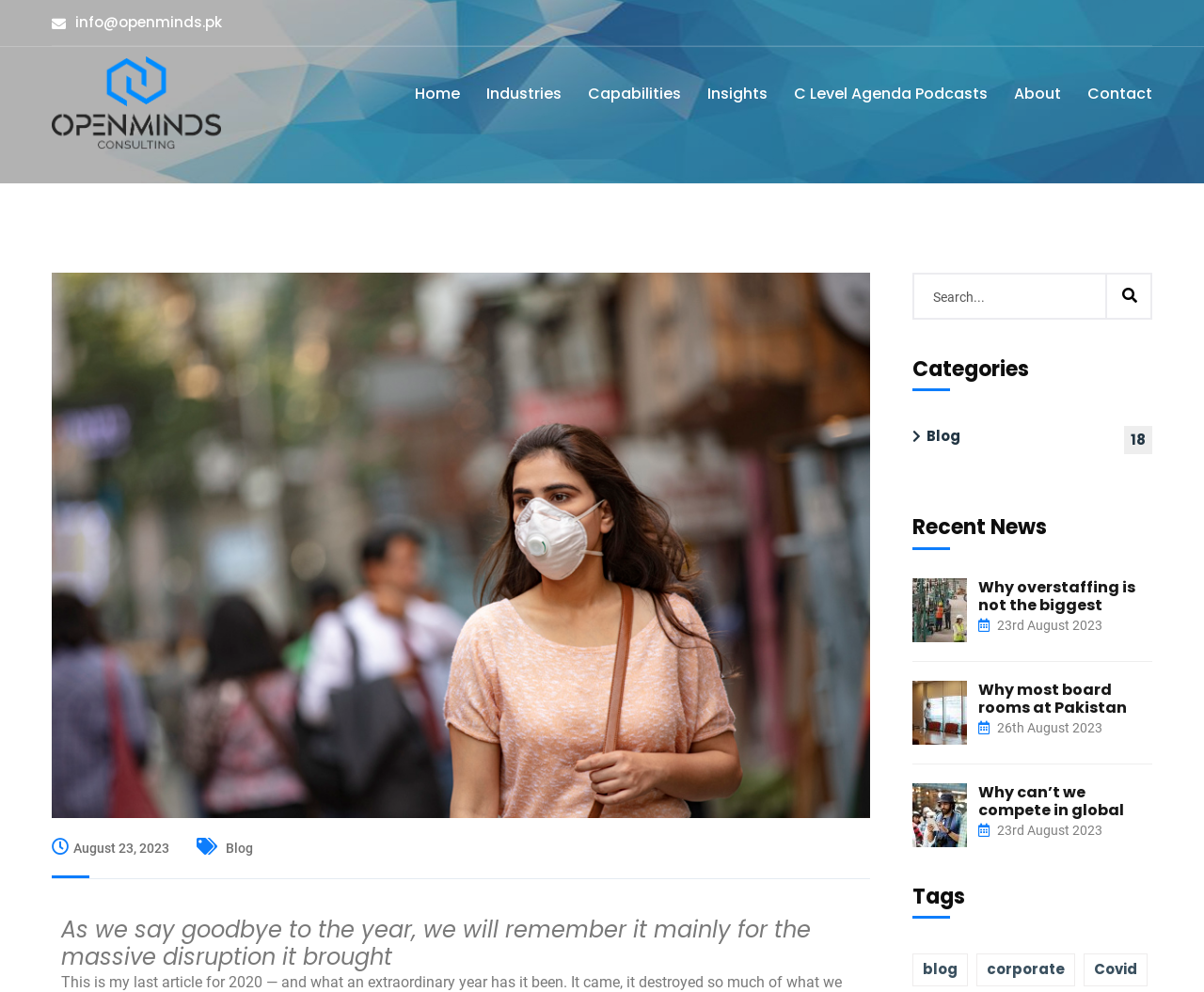Please predict the bounding box coordinates of the element's region where a click is necessary to complete the following instruction: "View recent news". The coordinates should be represented by four float numbers between 0 and 1, i.e., [left, top, right, bottom].

[0.758, 0.52, 0.957, 0.545]